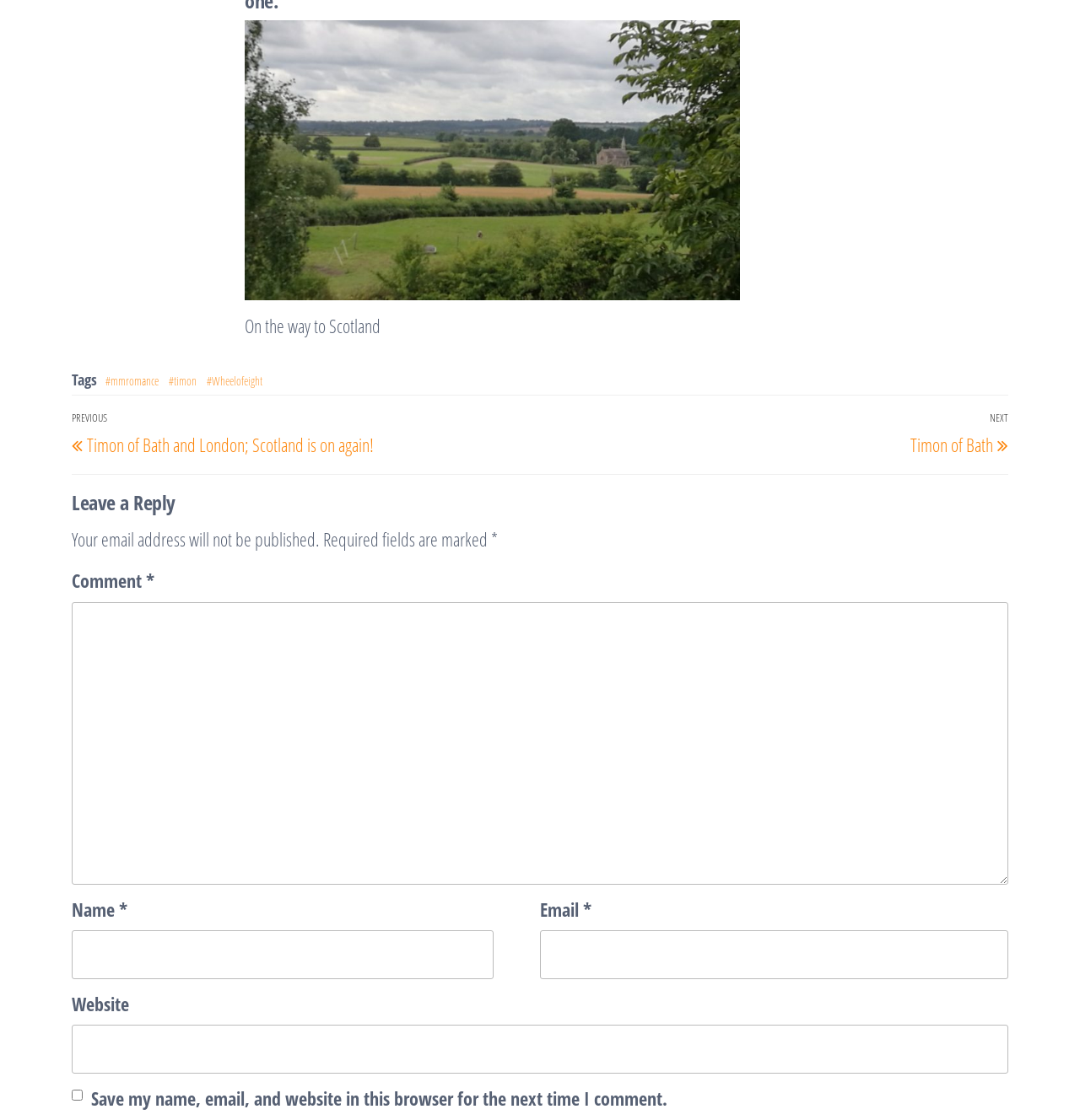Please provide the bounding box coordinates for the UI element as described: "Staff Login". The coordinates must be four floats between 0 and 1, represented as [left, top, right, bottom].

None